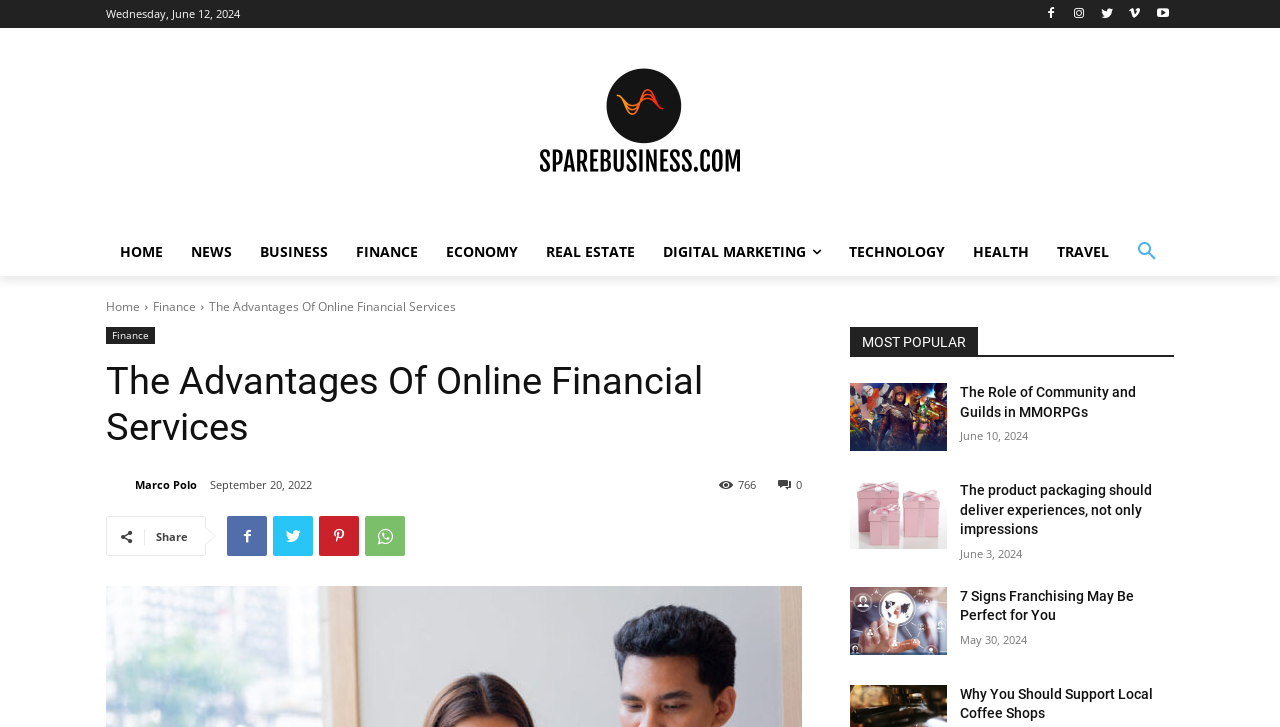Find the bounding box coordinates for the area you need to click to carry out the instruction: "Visit the Finance page". The coordinates should be four float numbers between 0 and 1, indicated as [left, top, right, bottom].

[0.12, 0.41, 0.153, 0.433]